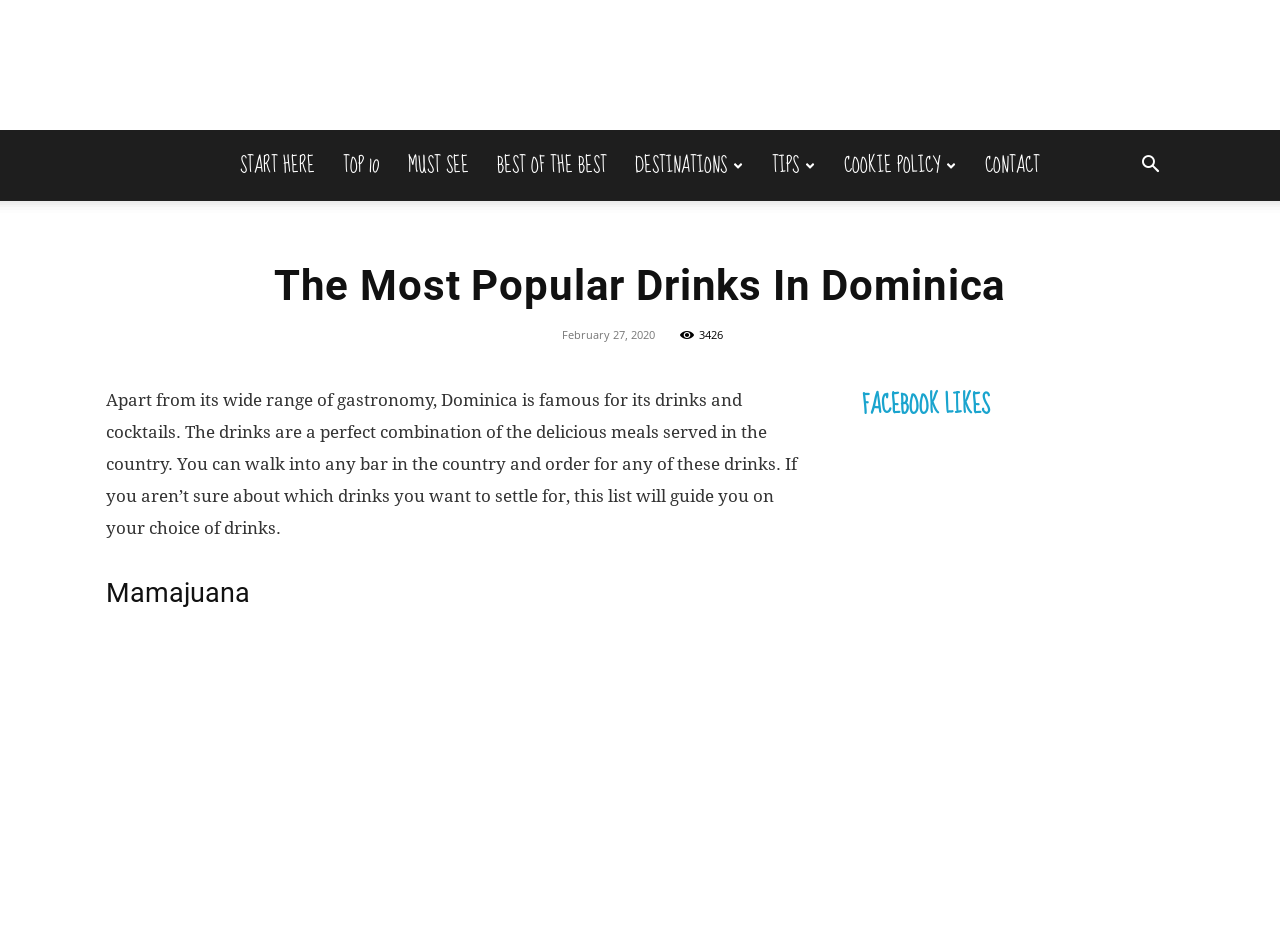Give a concise answer using only one word or phrase for this question:
What is the name of the website?

Lets Travel More